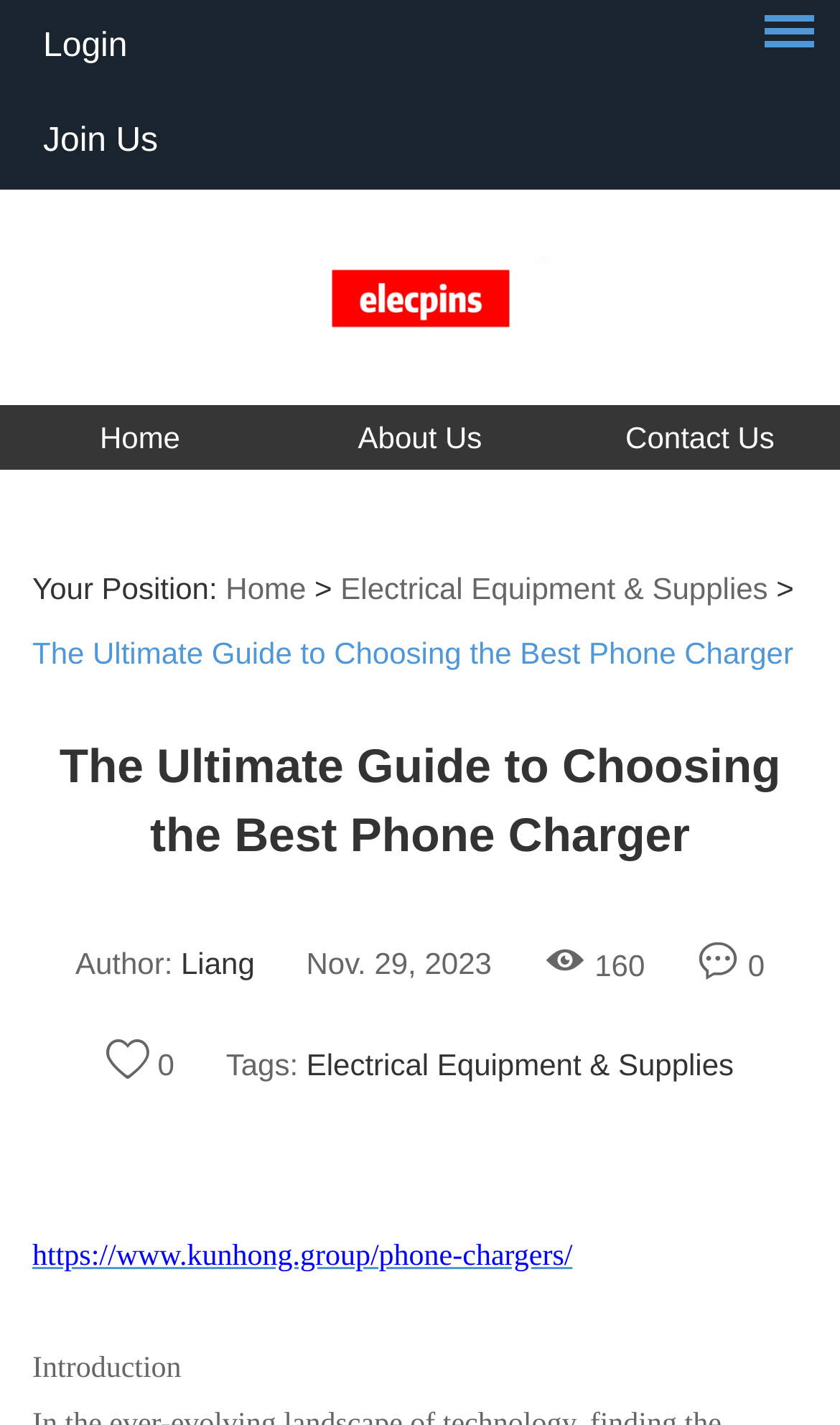Provide a thorough description of the webpage's content and layout.

The webpage is about "The Ultimate Guide to Choosing the Best Phone Charger". At the top left corner, there are three links: "Login", "Join Us", and a logo link "Elecpins: Sparking Tech Insights" with an accompanying image. Below these links, there is a navigation menu with four links: "Home", "About Us", "Contact Us", and a currently selected link "Electrical Equipment & Supplies".

On the left side of the page, there is a breadcrumb navigation section showing the current position, with links to "Home" and "Electrical Equipment & Supplies". Below this section, there is a large heading "The Ultimate Guide to Choosing the Best Phone Charger".

The article's author, "Liang", is credited on the left side, along with the publication date "Nov. 29, 2023". There are also indicators showing 160 views and 0 comments. On the same line, there is a "Tags" section with a link to "Electrical Equipment & Supplies".

Below the article's metadata, there is a link to "https://www.kunhong.group/phone-chargers/". A non-breaking space character is displayed below this link, followed by a subheading "Introduction" that marks the beginning of the article's content.